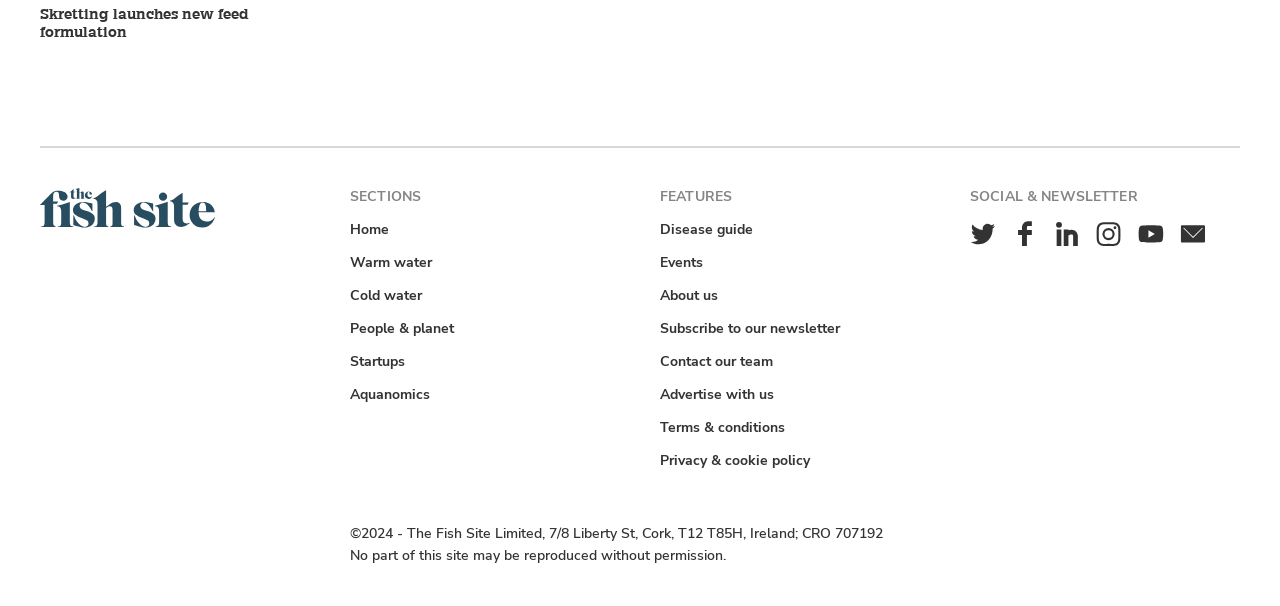How many sections are listed on the website? Please answer the question using a single word or phrase based on the image.

6